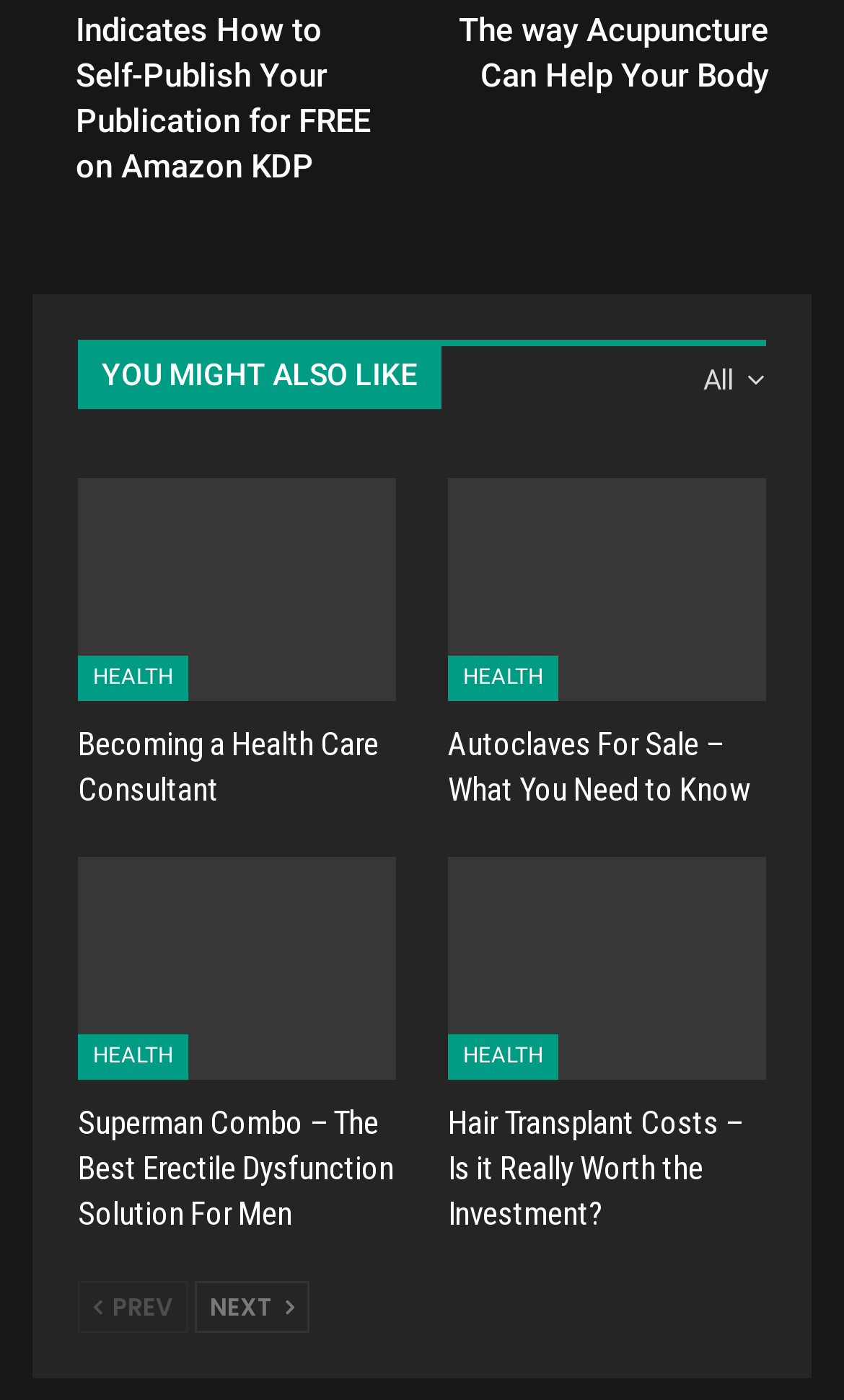Please find the bounding box coordinates of the clickable region needed to complete the following instruction: "View all articles". The bounding box coordinates must consist of four float numbers between 0 and 1, i.e., [left, top, right, bottom].

[0.787, 0.243, 0.908, 0.298]